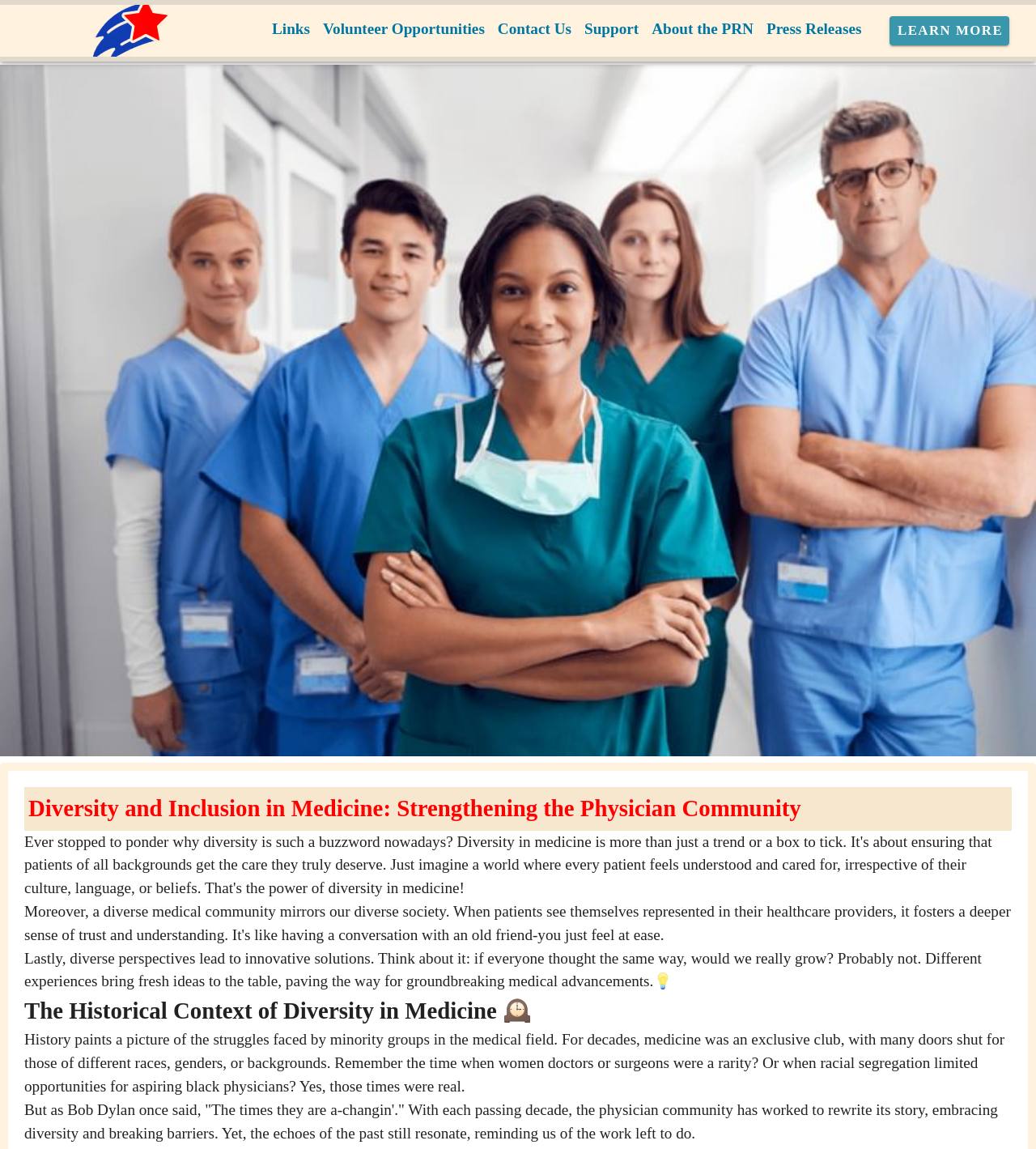What is the main topic of this webpage?
Your answer should be a single word or phrase derived from the screenshot.

Diversity and Inclusion in Medicine